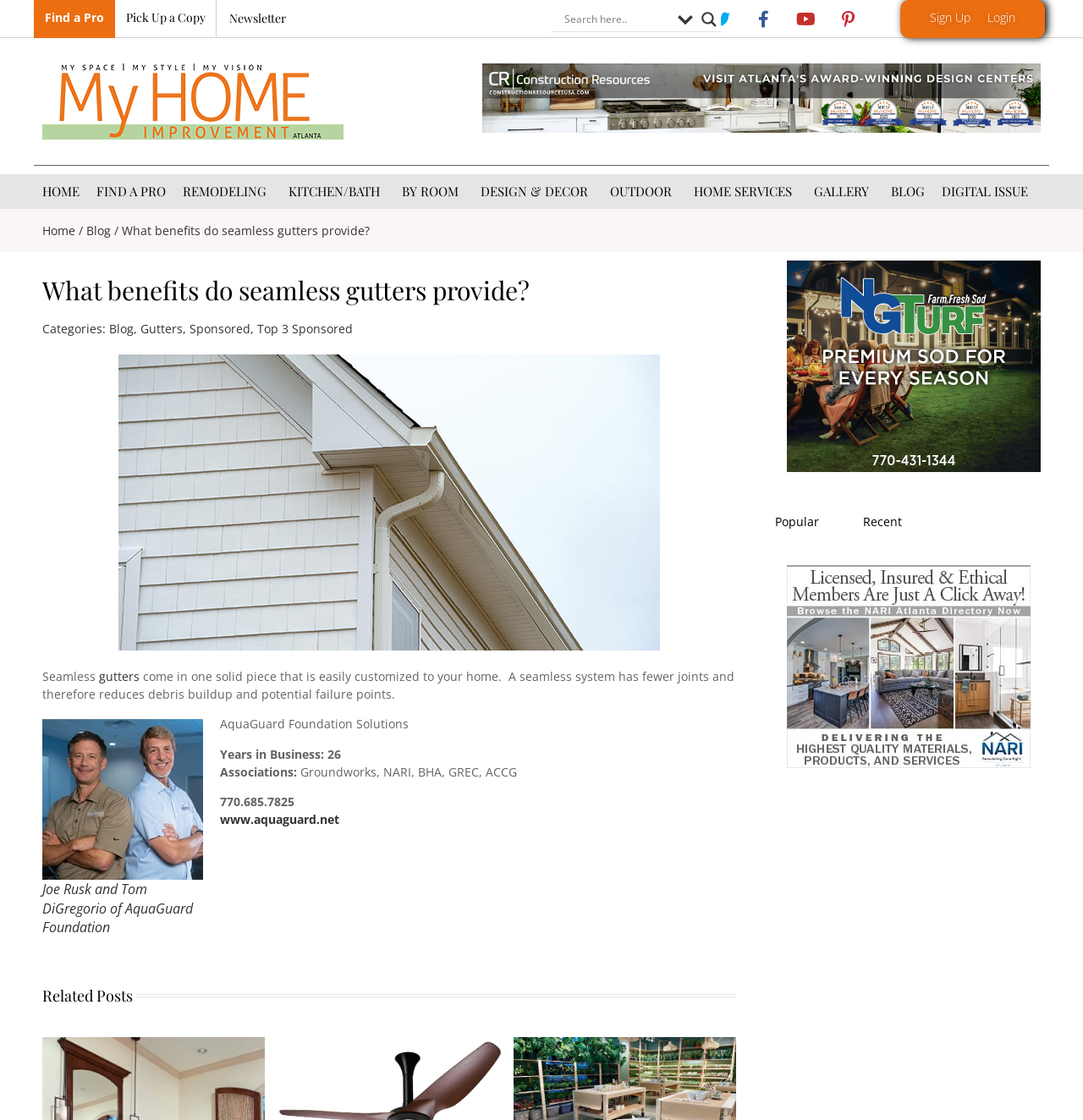Locate the bounding box coordinates of the segment that needs to be clicked to meet this instruction: "Go to the About Us page".

None